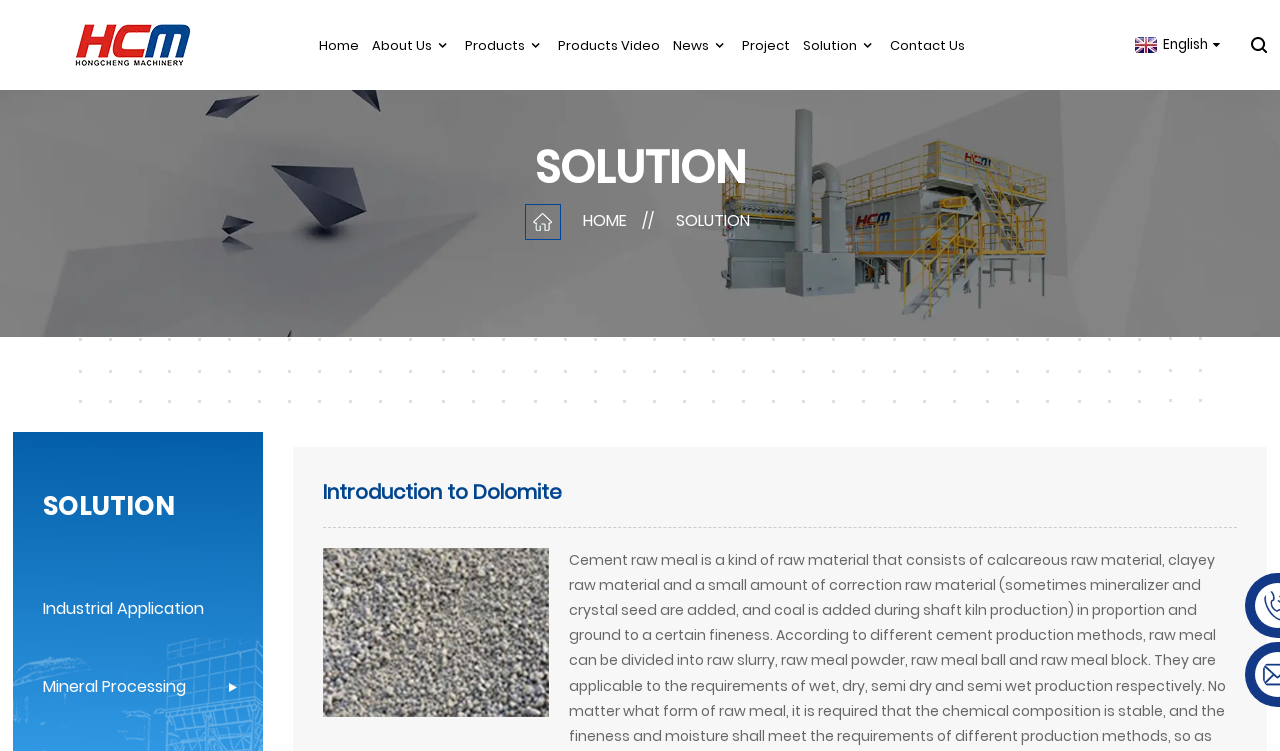Pinpoint the bounding box coordinates of the clickable element needed to complete the instruction: "Go to Home page". The coordinates should be provided as four float numbers between 0 and 1: [left, top, right, bottom].

[0.249, 0.03, 0.28, 0.09]